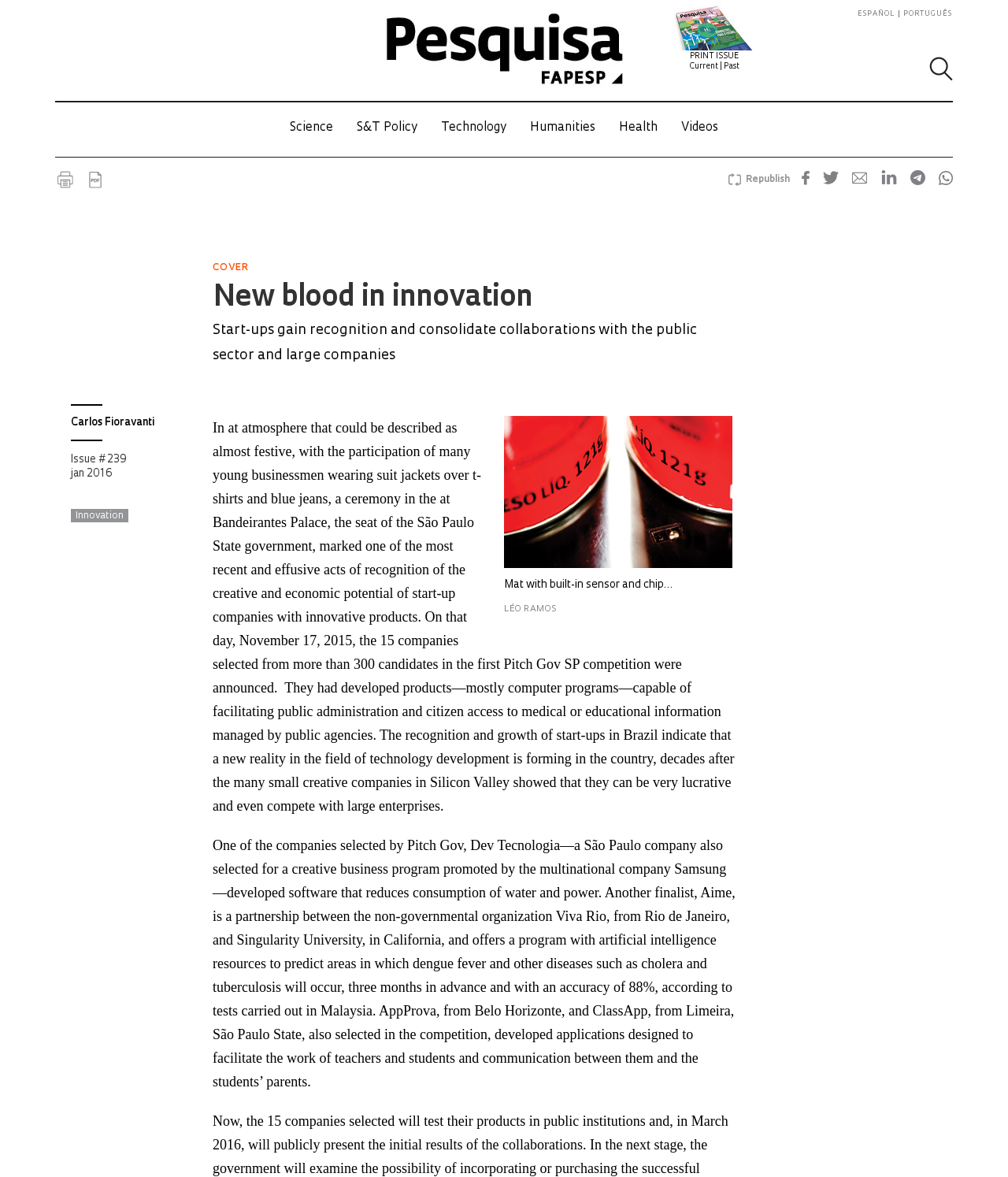Locate the bounding box coordinates of the area where you should click to accomplish the instruction: "Switch to Español".

[0.849, 0.009, 0.89, 0.015]